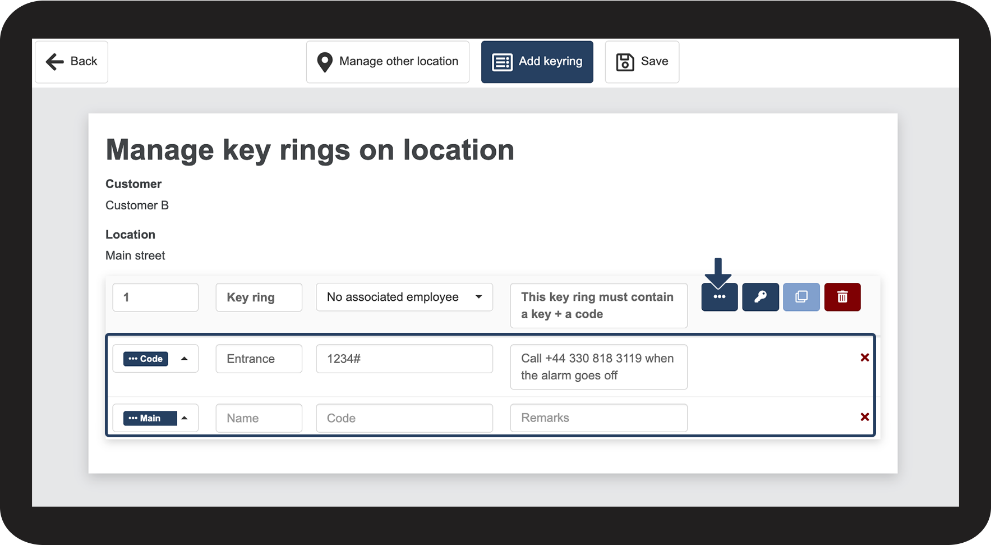Look at the image and give a detailed response to the following question: What is the purpose of the contact number provided?

The contact number is provided at the bottom of the interface, suggesting that it is for emergency situations, possibly when the alarm is triggered, and users need to take action.